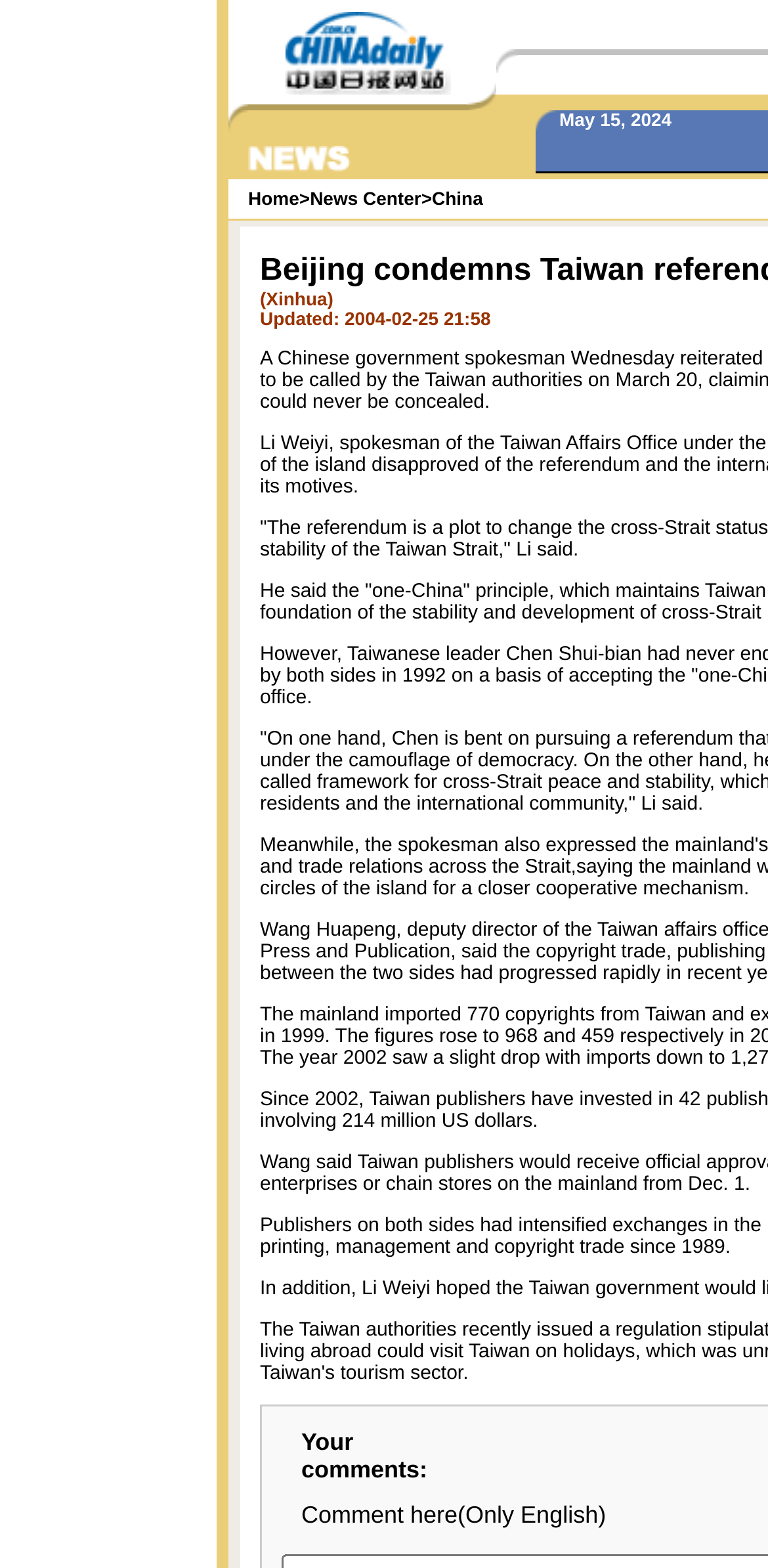Identify the bounding box of the UI element that matches this description: "China".

[0.562, 0.121, 0.629, 0.133]